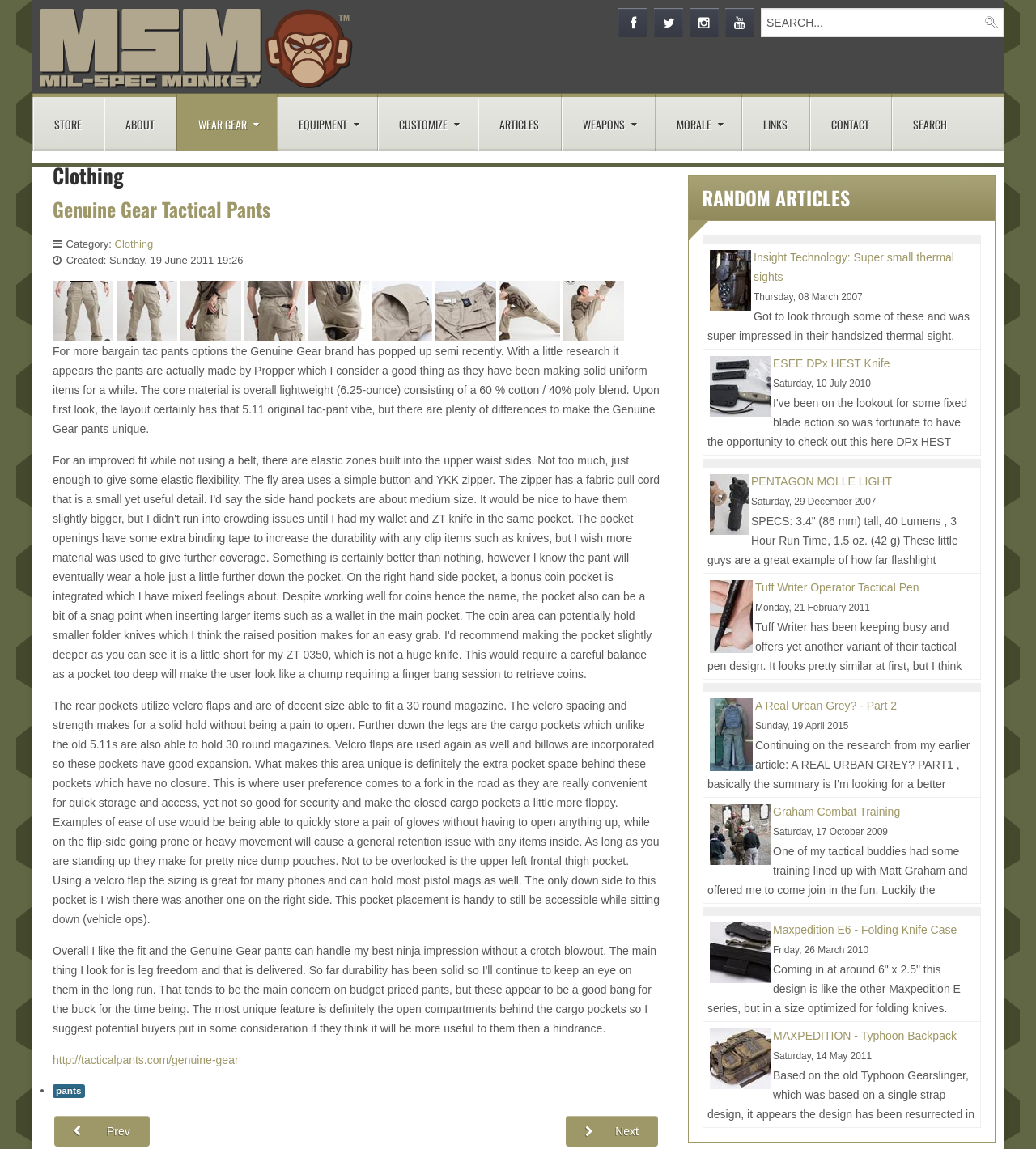Please specify the bounding box coordinates of the element that should be clicked to execute the given instruction: 'View the article about Insight Technology'. Ensure the coordinates are four float numbers between 0 and 1, expressed as [left, top, right, bottom].

[0.727, 0.218, 0.921, 0.246]